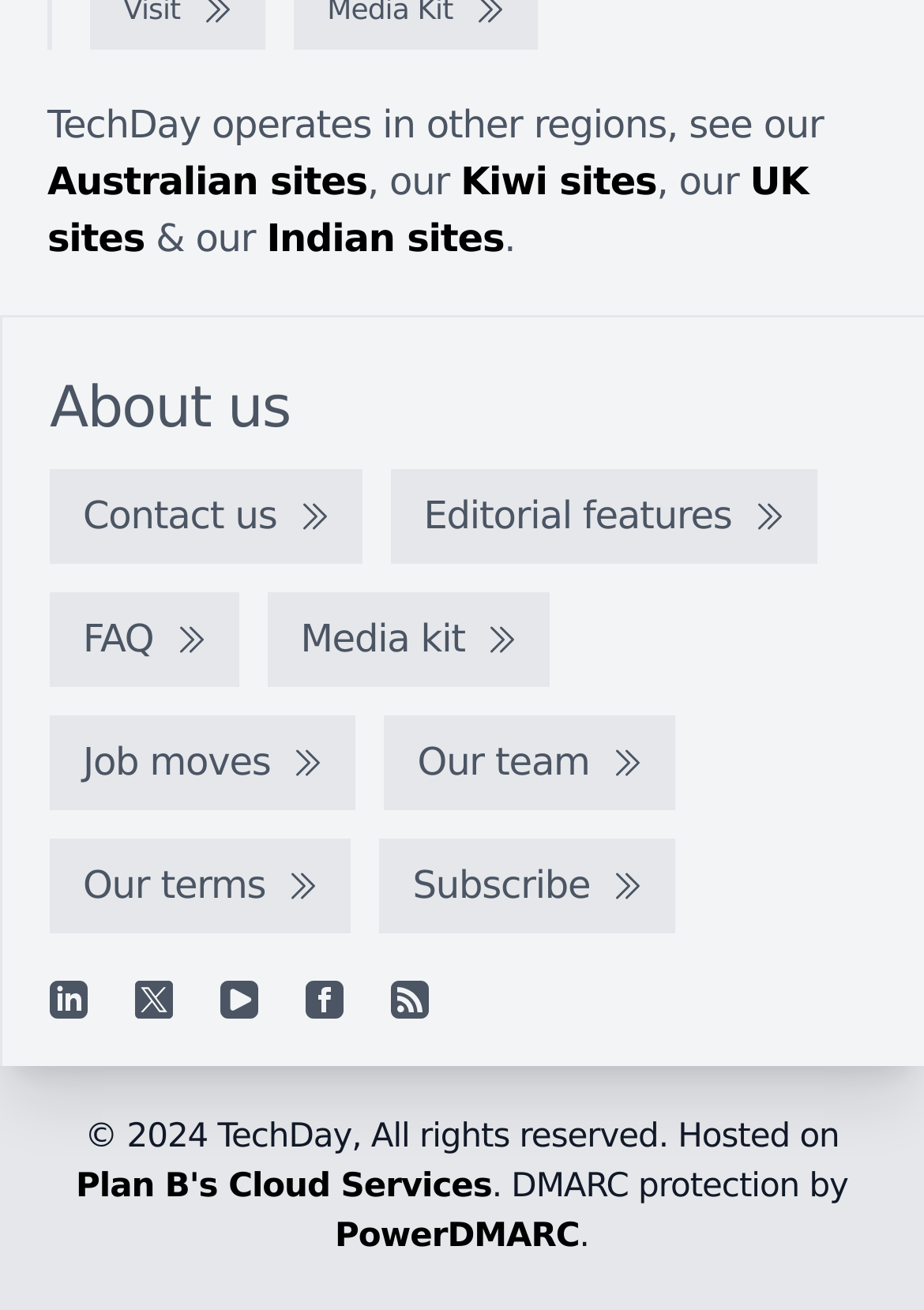Determine the bounding box coordinates of the clickable element necessary to fulfill the instruction: "Subscribe". Provide the coordinates as four float numbers within the 0 to 1 range, i.e., [left, top, right, bottom].

[0.411, 0.641, 0.731, 0.713]